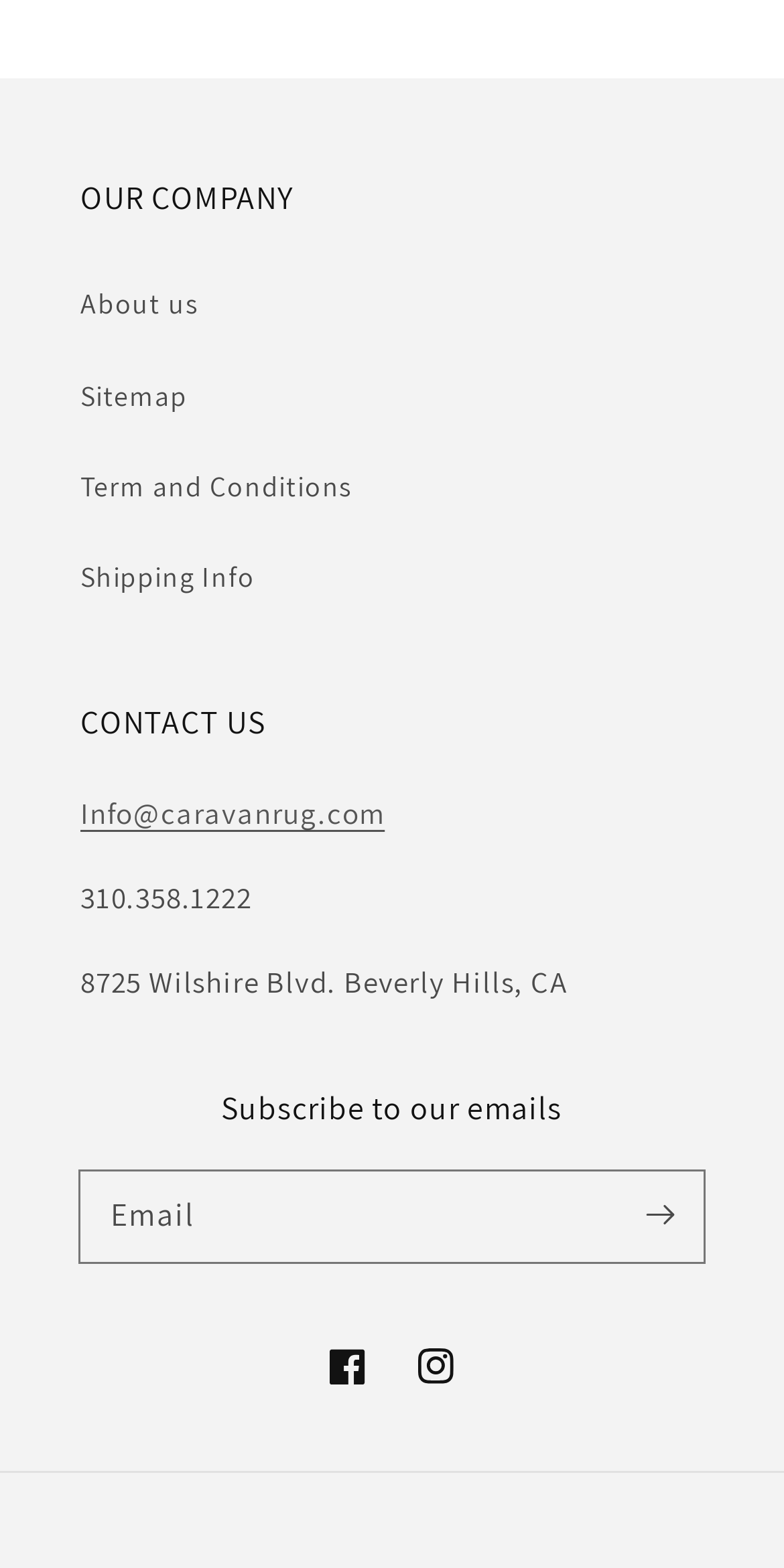What is the company's email address?
Please give a detailed answer to the question using the information shown in the image.

I found the company's email address by looking at the 'CONTACT US' section, where I saw a link with the text 'Info@caravanrug.com'.